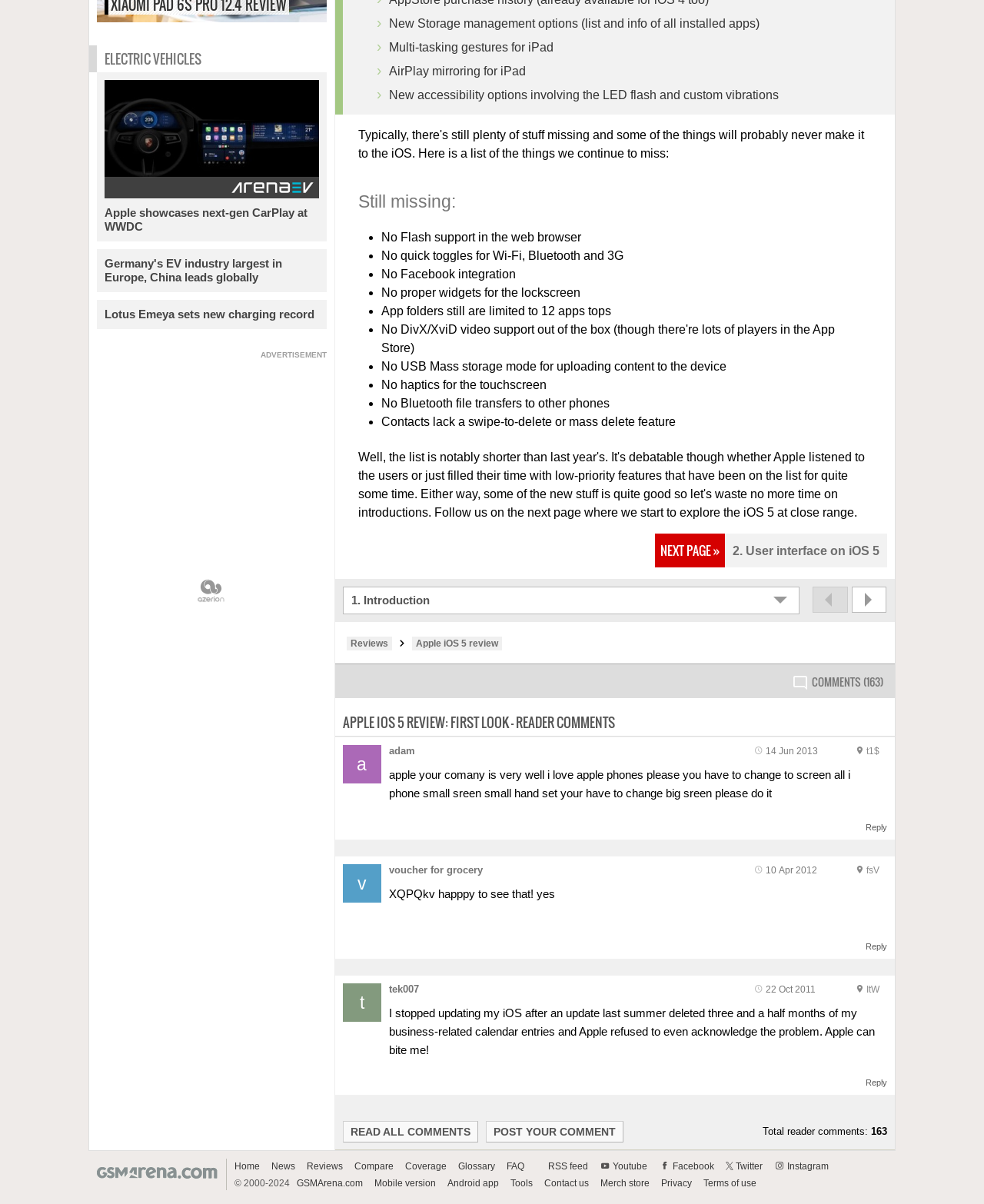Using the webpage screenshot and the element description Glossary, determine the bounding box coordinates. Specify the coordinates in the format (top-left x, top-left y, bottom-right x, bottom-right y) with values ranging from 0 to 1.

[0.461, 0.964, 0.507, 0.973]